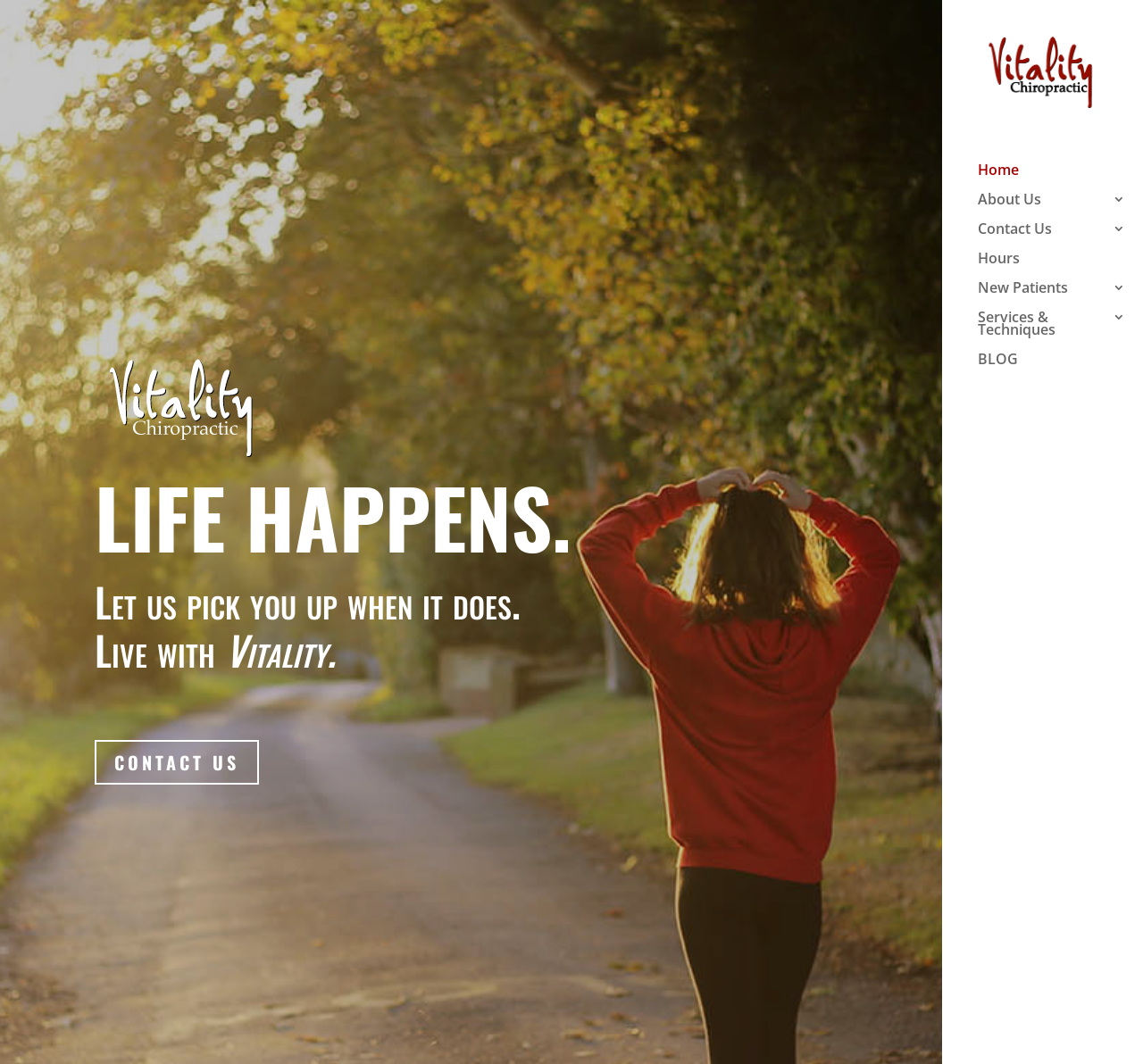Please pinpoint the bounding box coordinates for the region I should click to adhere to this instruction: "Click on the 'Home' link".

[0.855, 0.151, 1.0, 0.179]